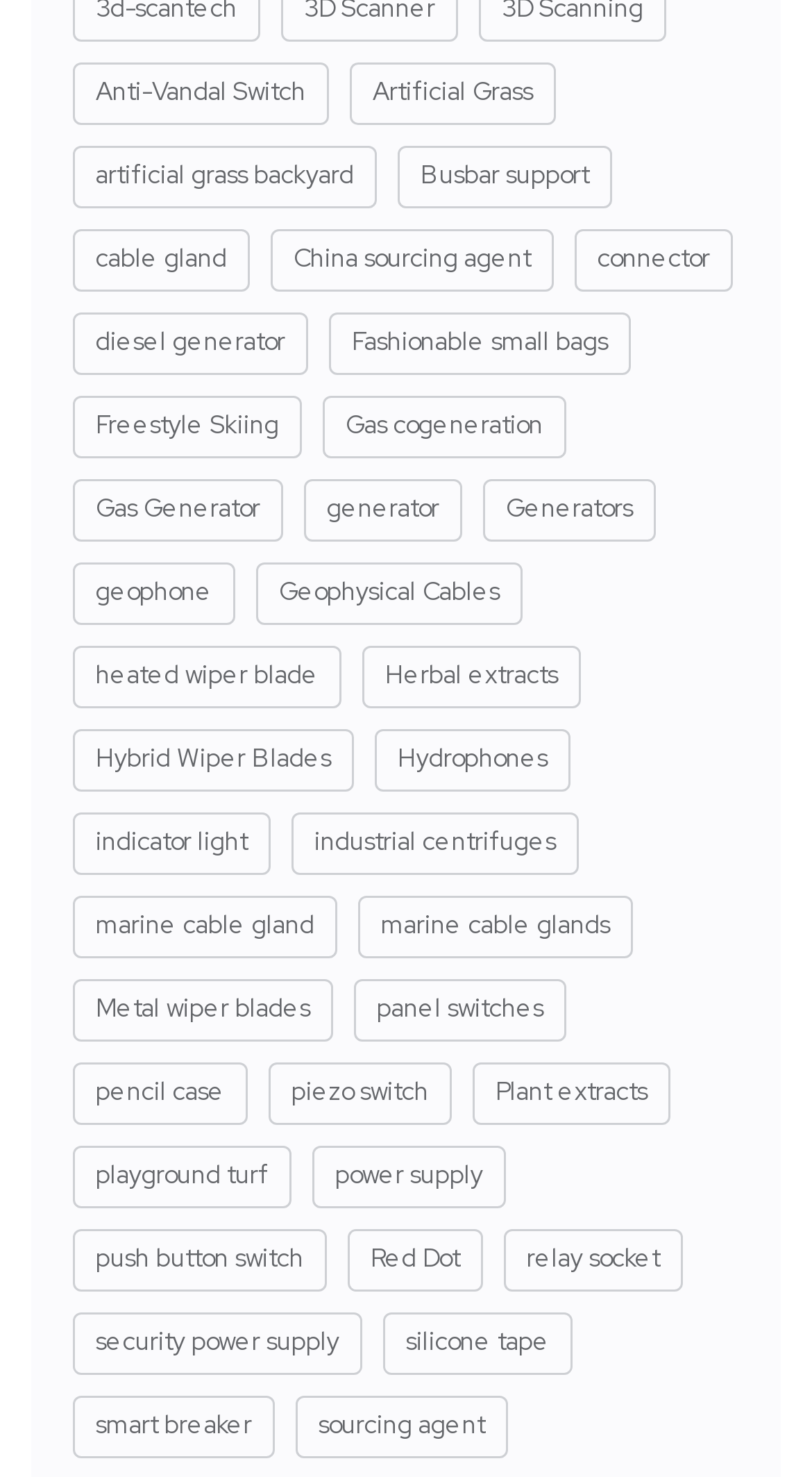Locate the UI element that matches the description Hybrid Wiper Blades in the webpage screenshot. Return the bounding box coordinates in the format (top-left x, top-left y, bottom-right x, bottom-right y), with values ranging from 0 to 1.

[0.09, 0.494, 0.436, 0.536]